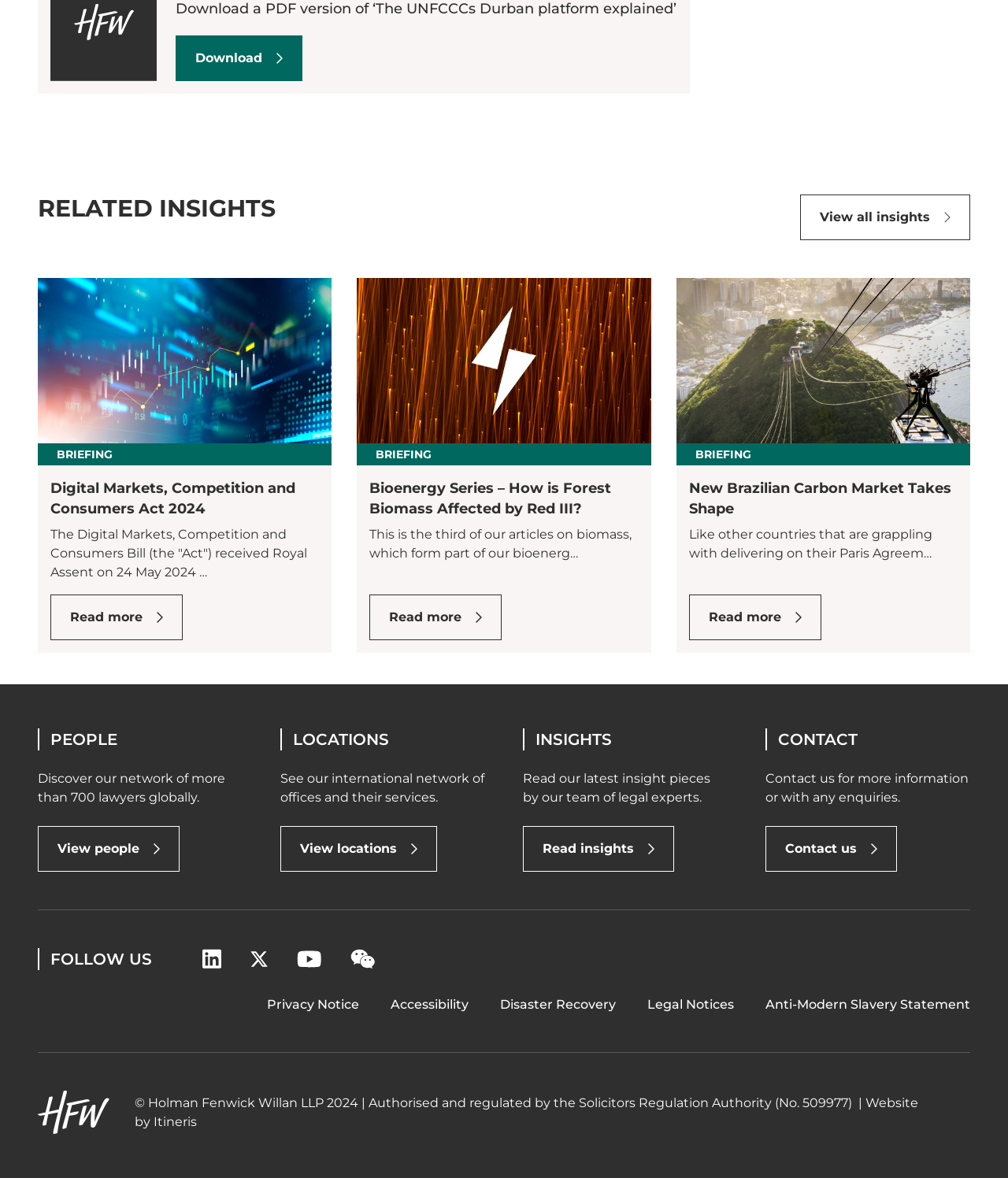Identify the bounding box coordinates for the element that needs to be clicked to fulfill this instruction: "Read the briefing on Digital Markets, Competition and Consumers Act 2024". Provide the coordinates in the format of four float numbers between 0 and 1: [left, top, right, bottom].

[0.038, 0.236, 0.329, 0.554]